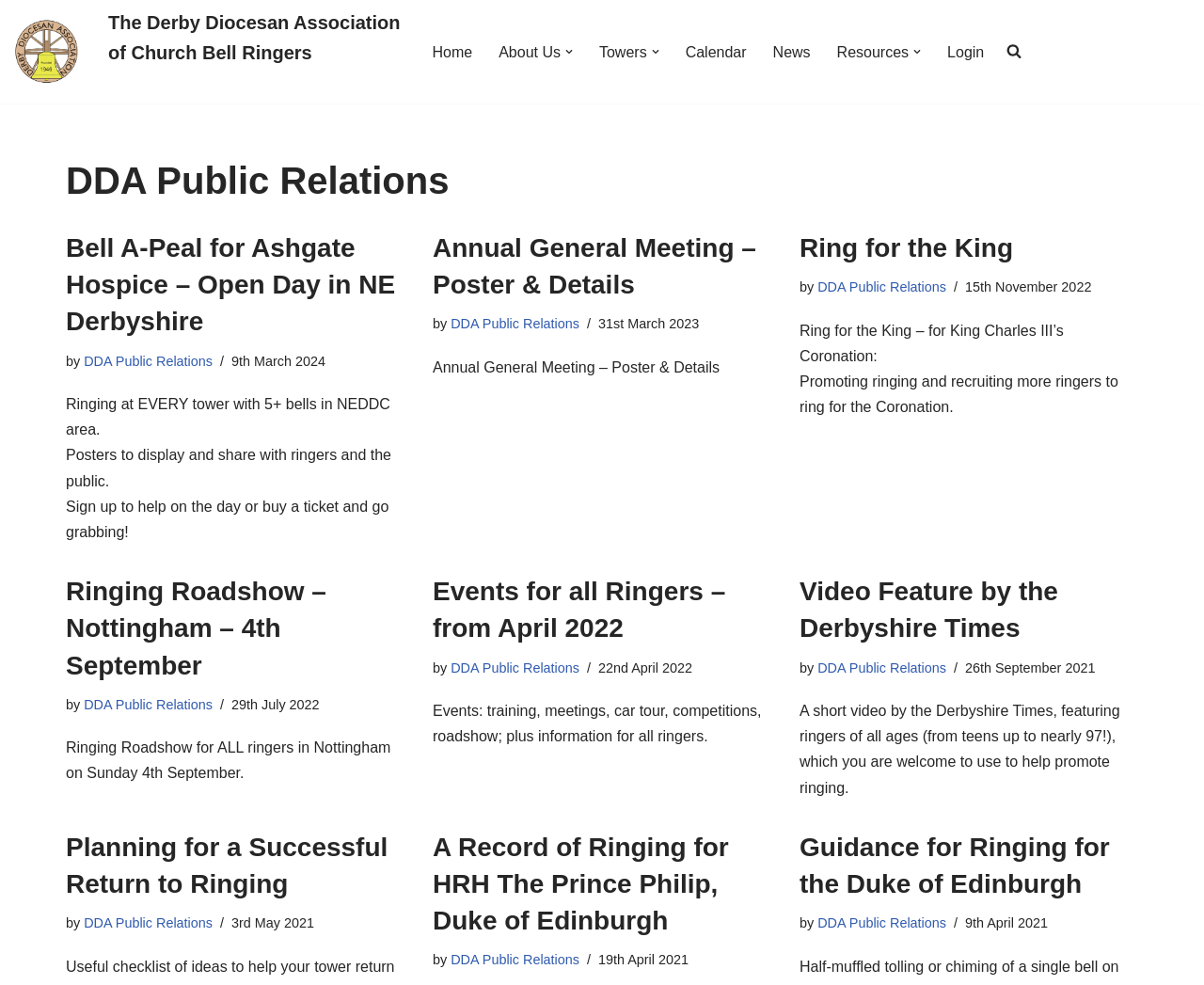Find the bounding box coordinates of the area to click in order to follow the instruction: "Search for something".

[0.836, 0.04, 0.849, 0.065]